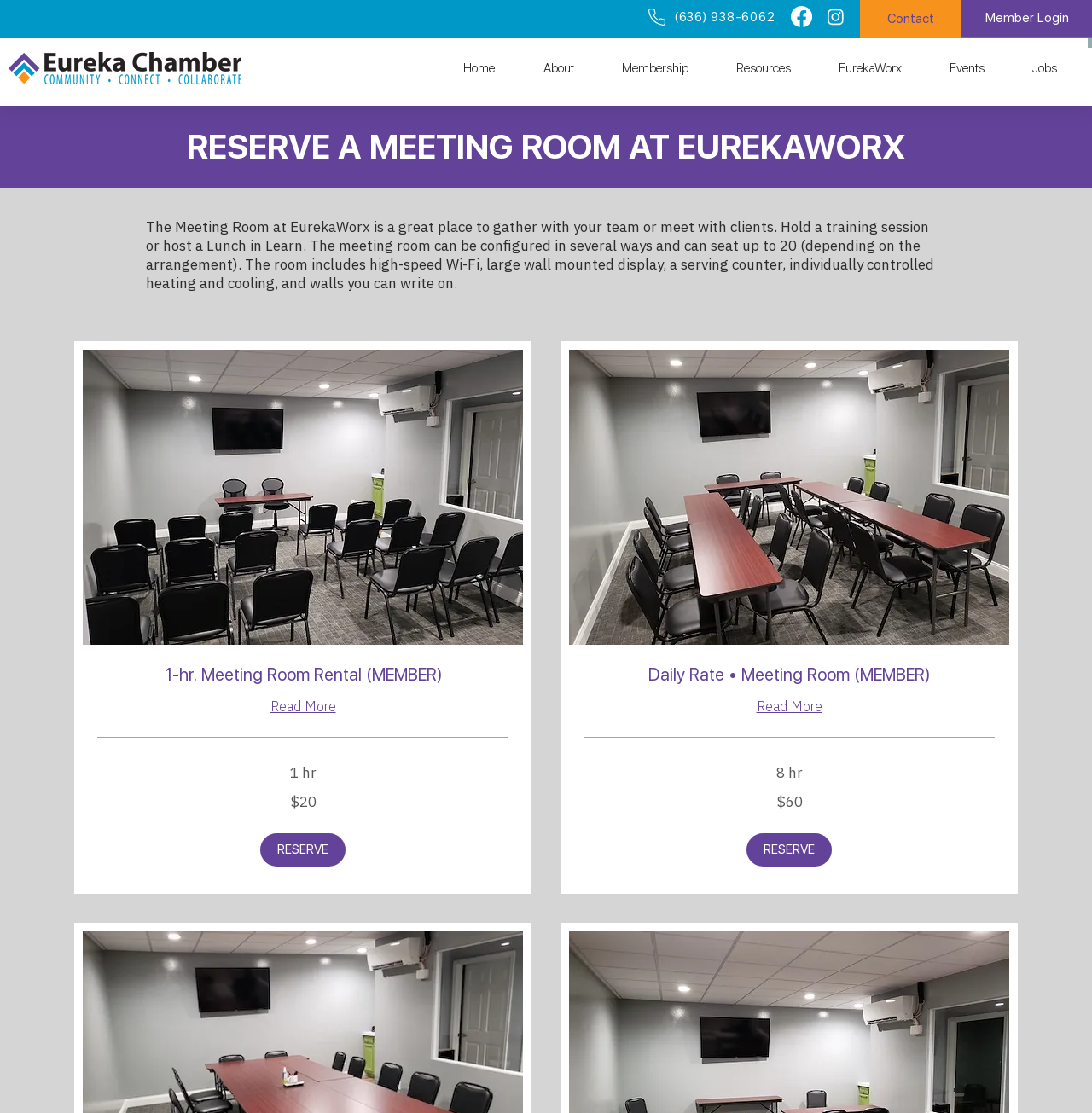Find the bounding box coordinates of the area that needs to be clicked in order to achieve the following instruction: "Call the phone number". The coordinates should be specified as four float numbers between 0 and 1, i.e., [left, top, right, bottom].

[0.617, 0.008, 0.713, 0.022]